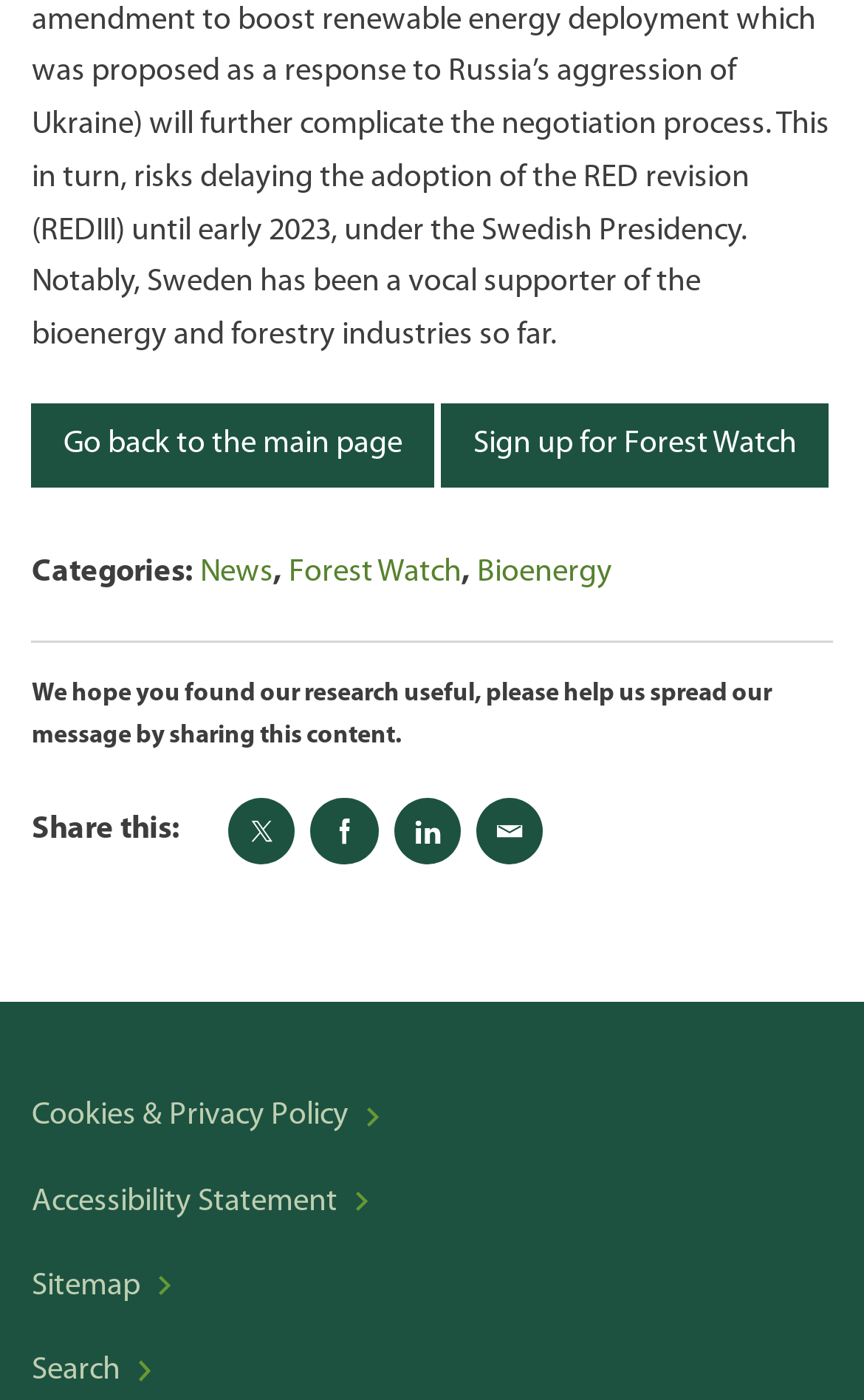What is the purpose of the 'Share this:' section?
Based on the image, answer the question with a single word or brief phrase.

To share content on social media